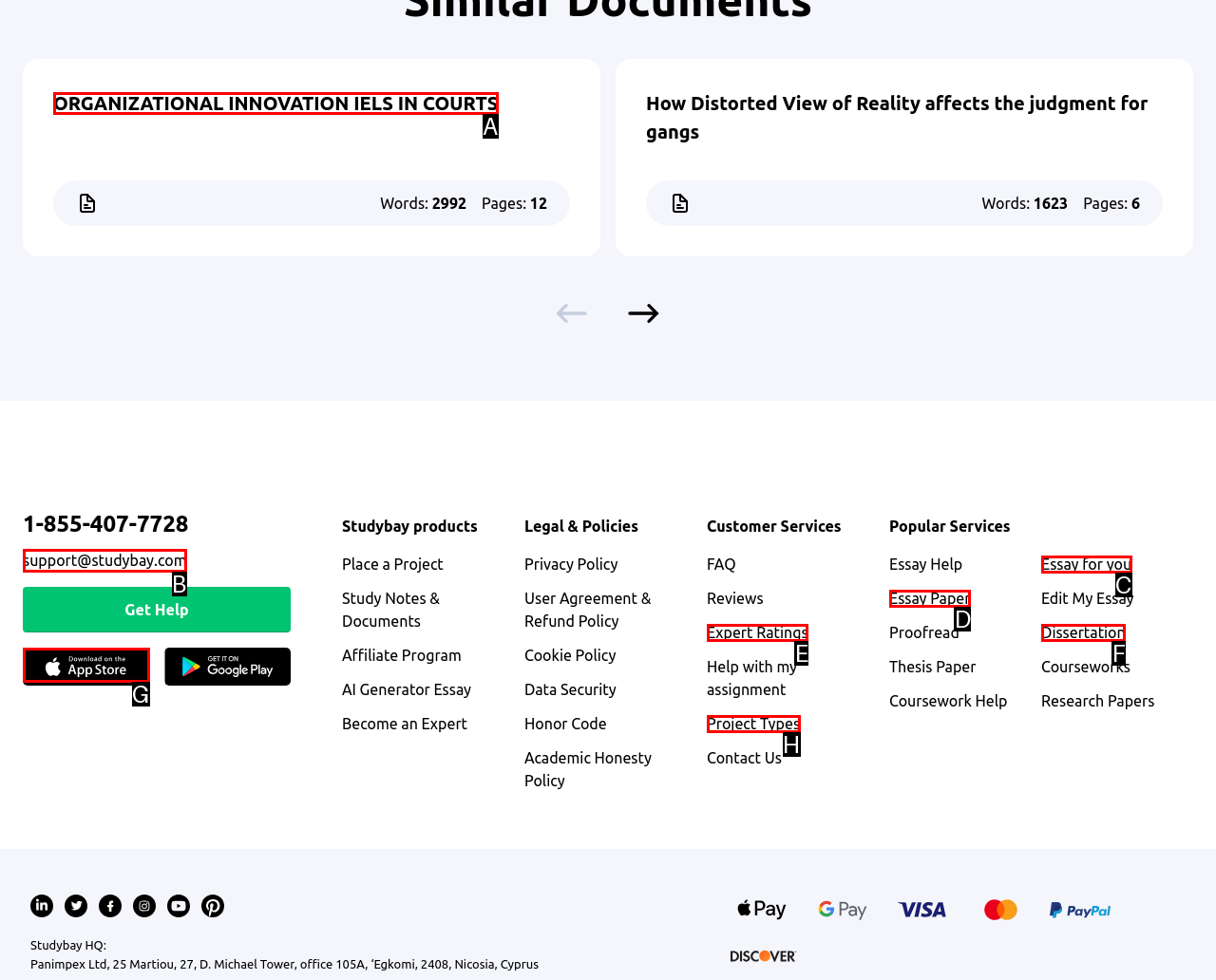Select the appropriate HTML element that needs to be clicked to execute the following task: Download the app from 'app store'. Respond with the letter of the option.

G